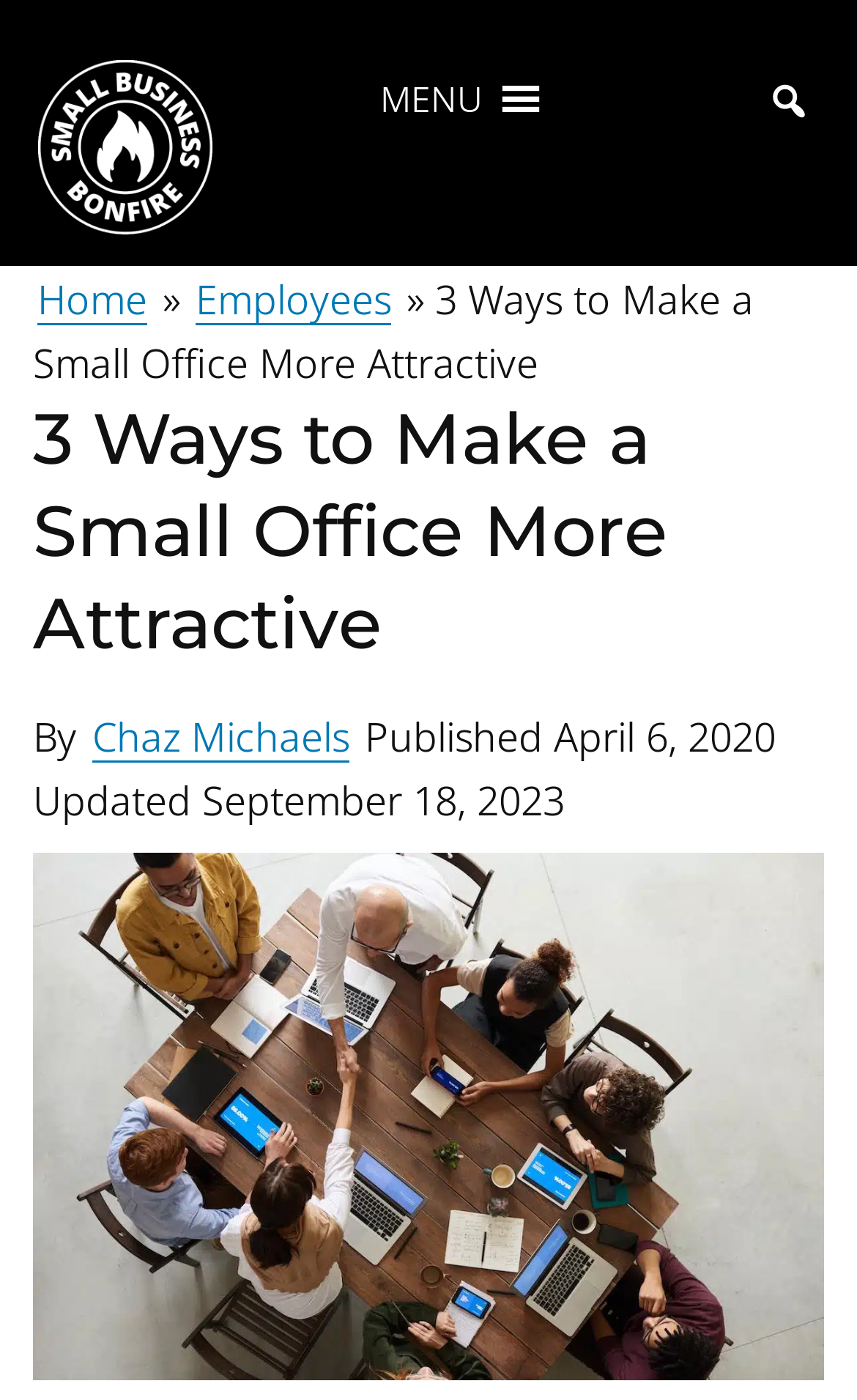Provide a short answer to the following question with just one word or phrase: Who wrote the article '3 Ways to Make a Small Office More Attractive'?

Chaz Michaels